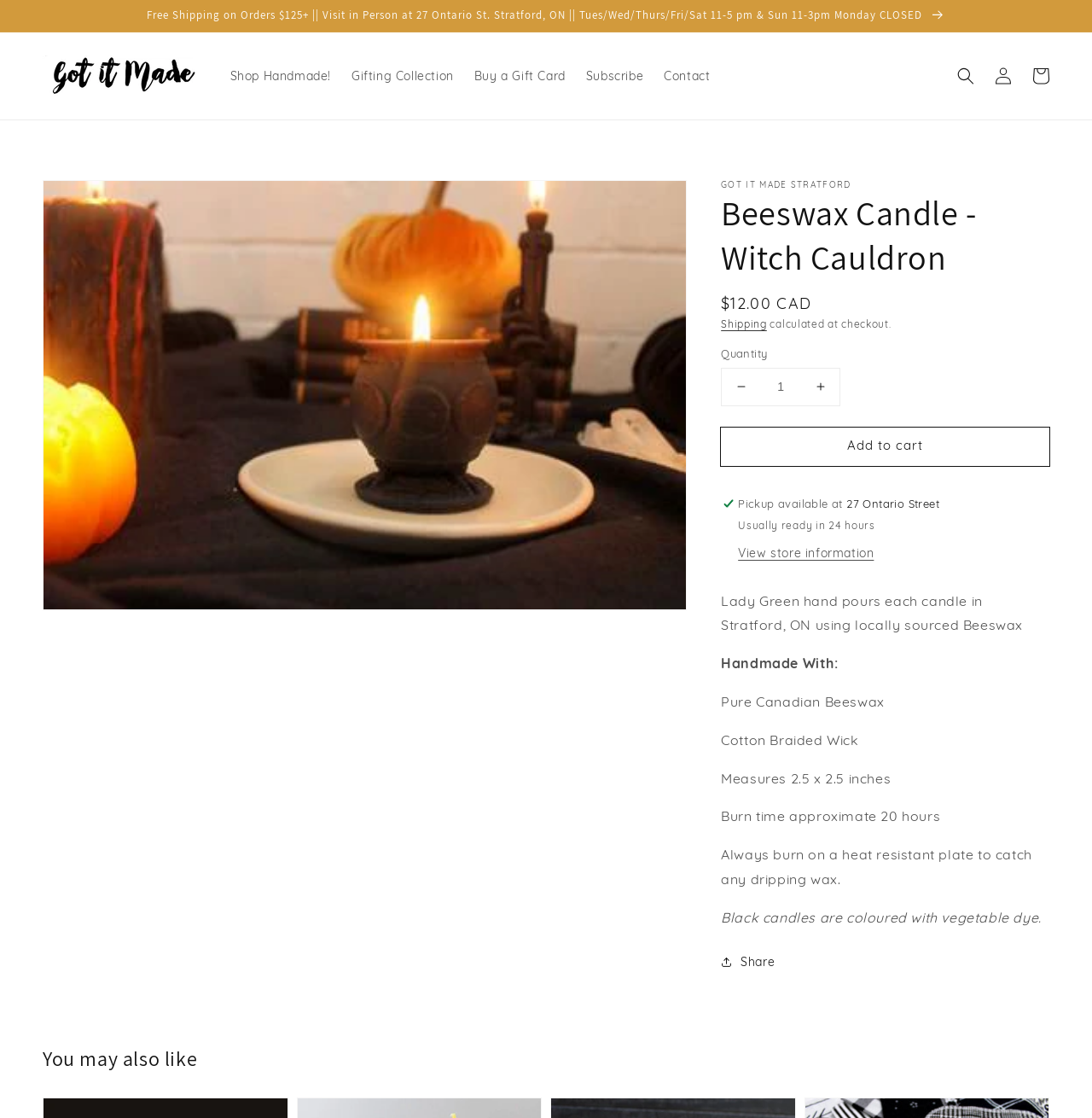Determine the bounding box coordinates of the clickable element to achieve the following action: 'View store information'. Provide the coordinates as four float values between 0 and 1, formatted as [left, top, right, bottom].

[0.676, 0.488, 0.8, 0.503]